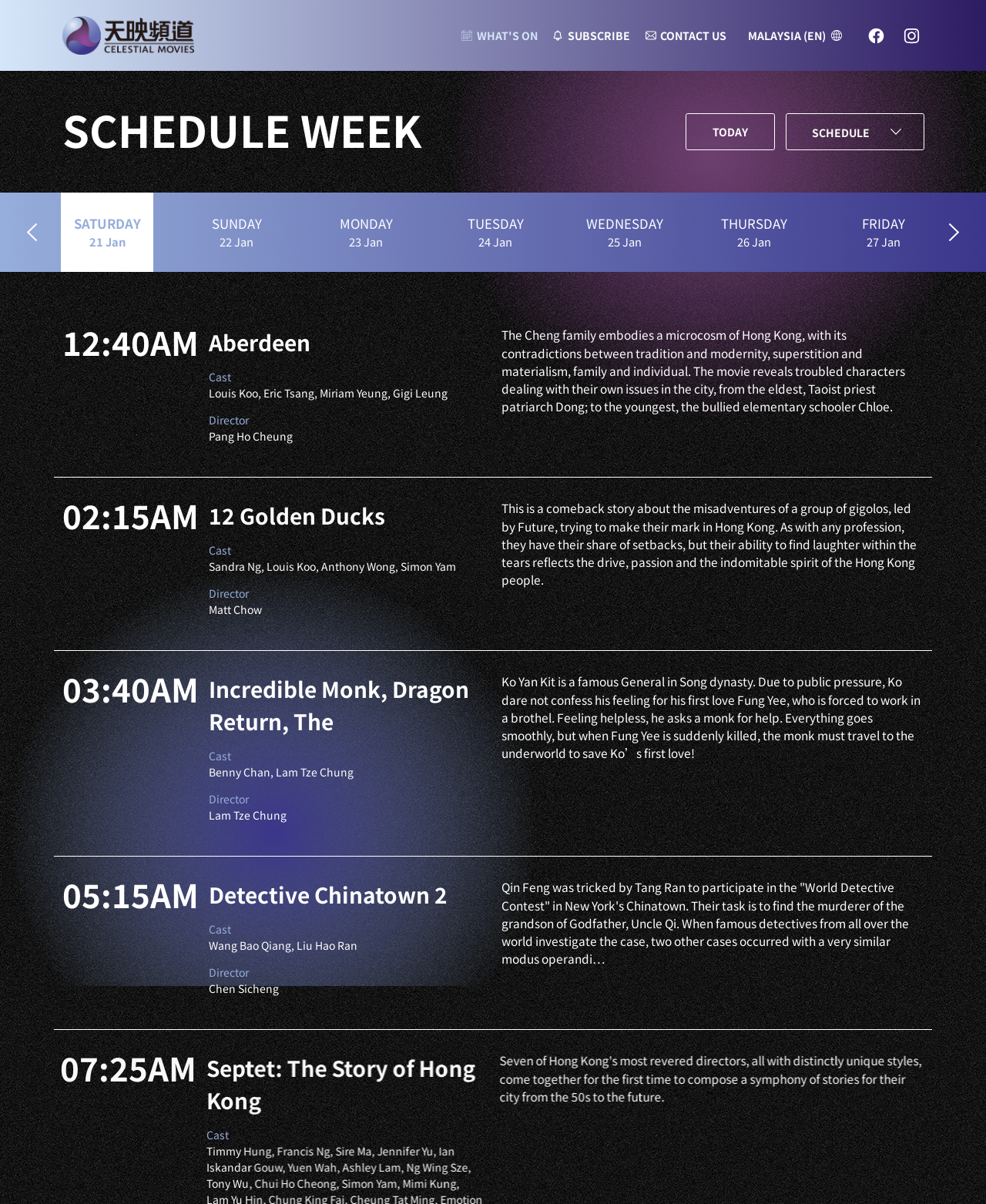Using the provided element description: "parent_node: SUNDAY", determine the bounding box coordinates of the corresponding UI element in the screenshot.

[0.957, 0.161, 0.978, 0.225]